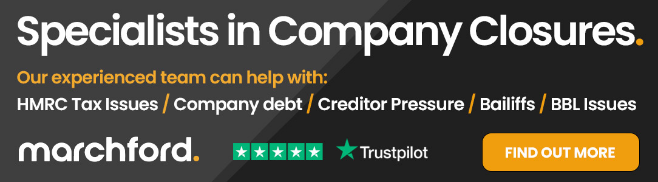What is the call to action in the image?
Answer the question in a detailed and comprehensive manner.

The design of the image features a clear call to action, encouraging viewers to 'FIND OUT MORE' about Marchford's services, which suggests that the company wants to invite potential customers to learn more about their expertise in company closures.